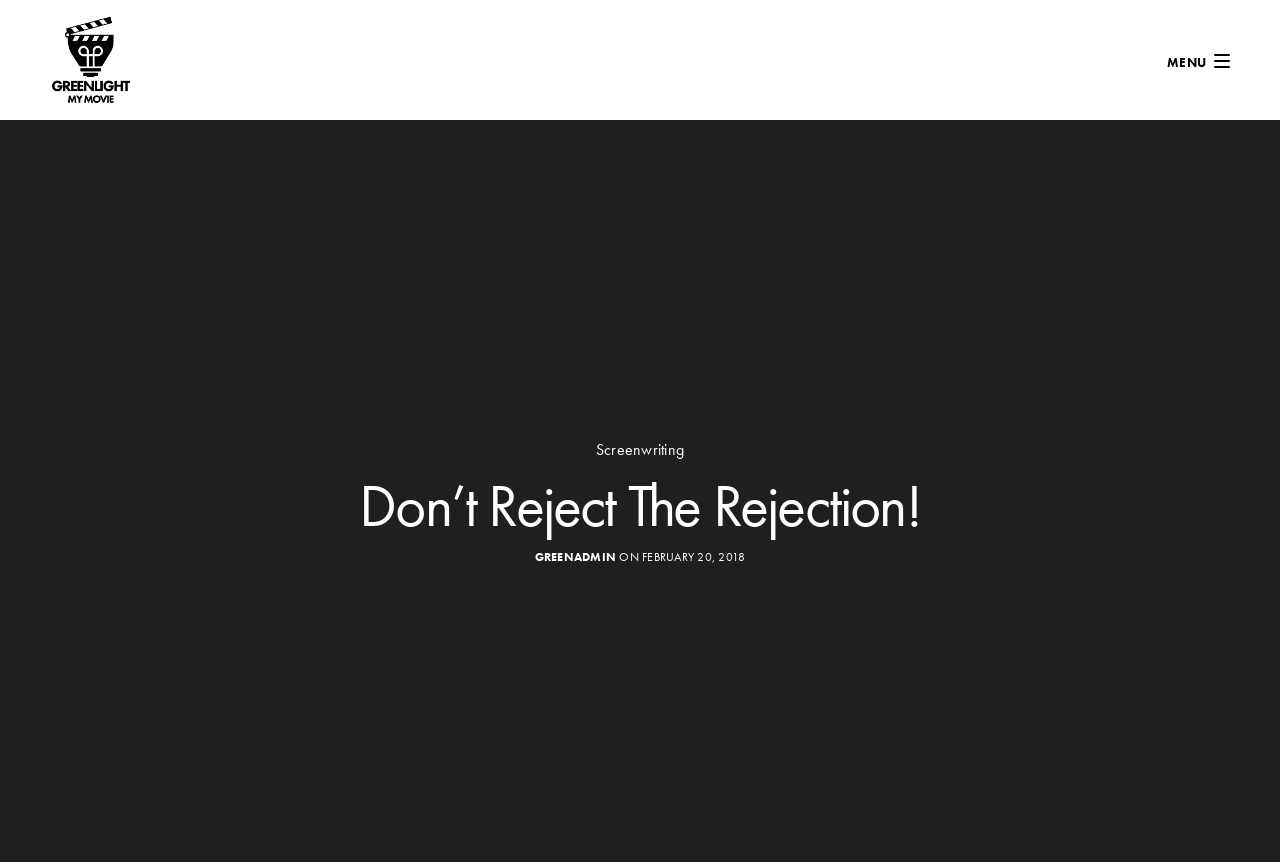Describe all the key features and sections of the webpage thoroughly.

The webpage is titled "Don't Reject The Rejection! | Greenlightmymovie" and appears to be a blog post or article about screenwriting. At the top left corner, there is a logo image with the text "Greenlightmymovie" which is also a link. 

On the top right corner, there is a "MENU" link. When expanded, it reveals a header section with several links and a heading. The heading "Don’t Reject The Rejection!" is prominently displayed in the middle of the header section. Below the heading, there are two links: "Screenwriting" on the left and "GREENADMIN" on the right. 

Additionally, there is a static text "ON FEBRUARY 20, 2018" placed below the "GREENADMIN" link, indicating the date the article was published.